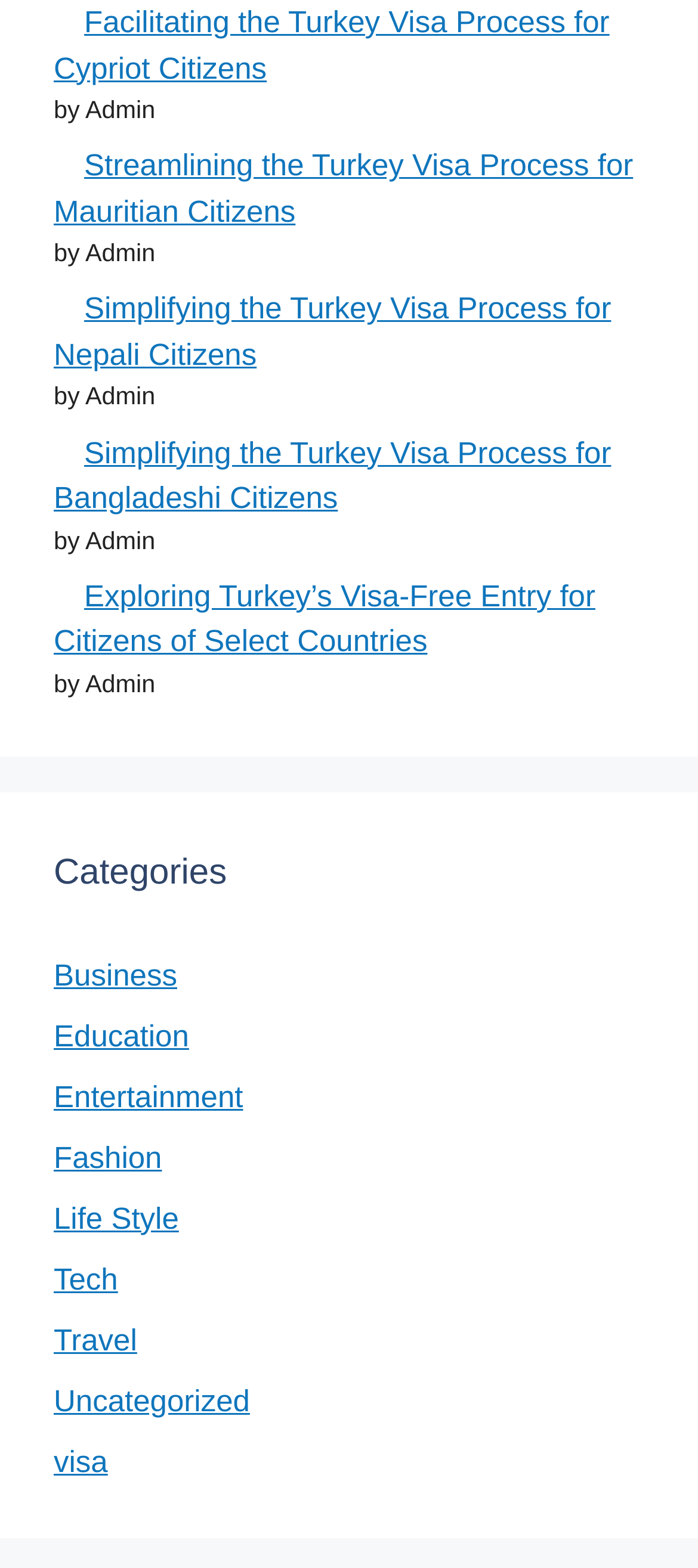Who is the author of the articles?
Identify the answer in the screenshot and reply with a single word or phrase.

Admin